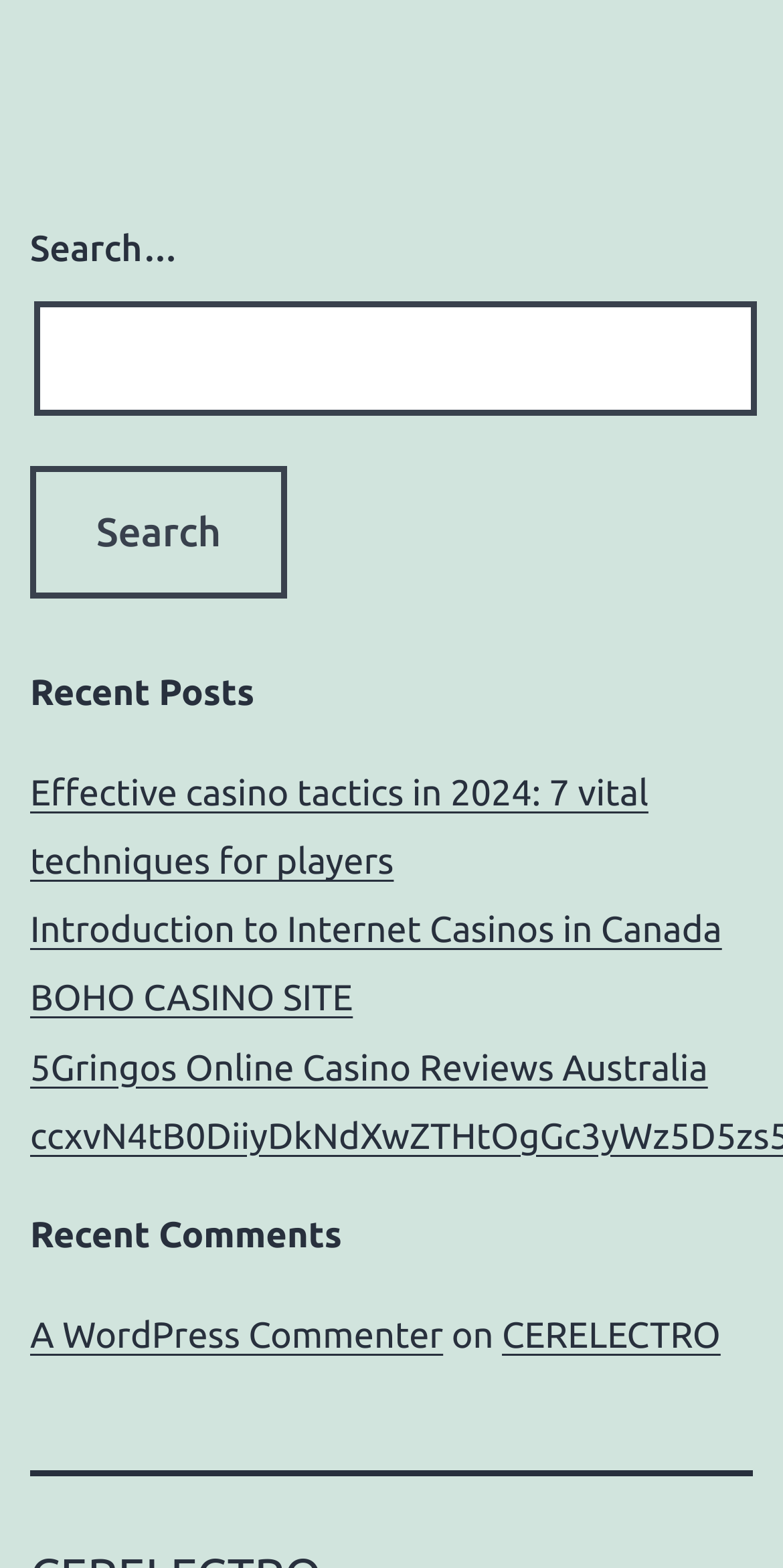Determine the bounding box coordinates of the section to be clicked to follow the instruction: "search for something". The coordinates should be given as four float numbers between 0 and 1, formatted as [left, top, right, bottom].

[0.044, 0.192, 0.967, 0.265]